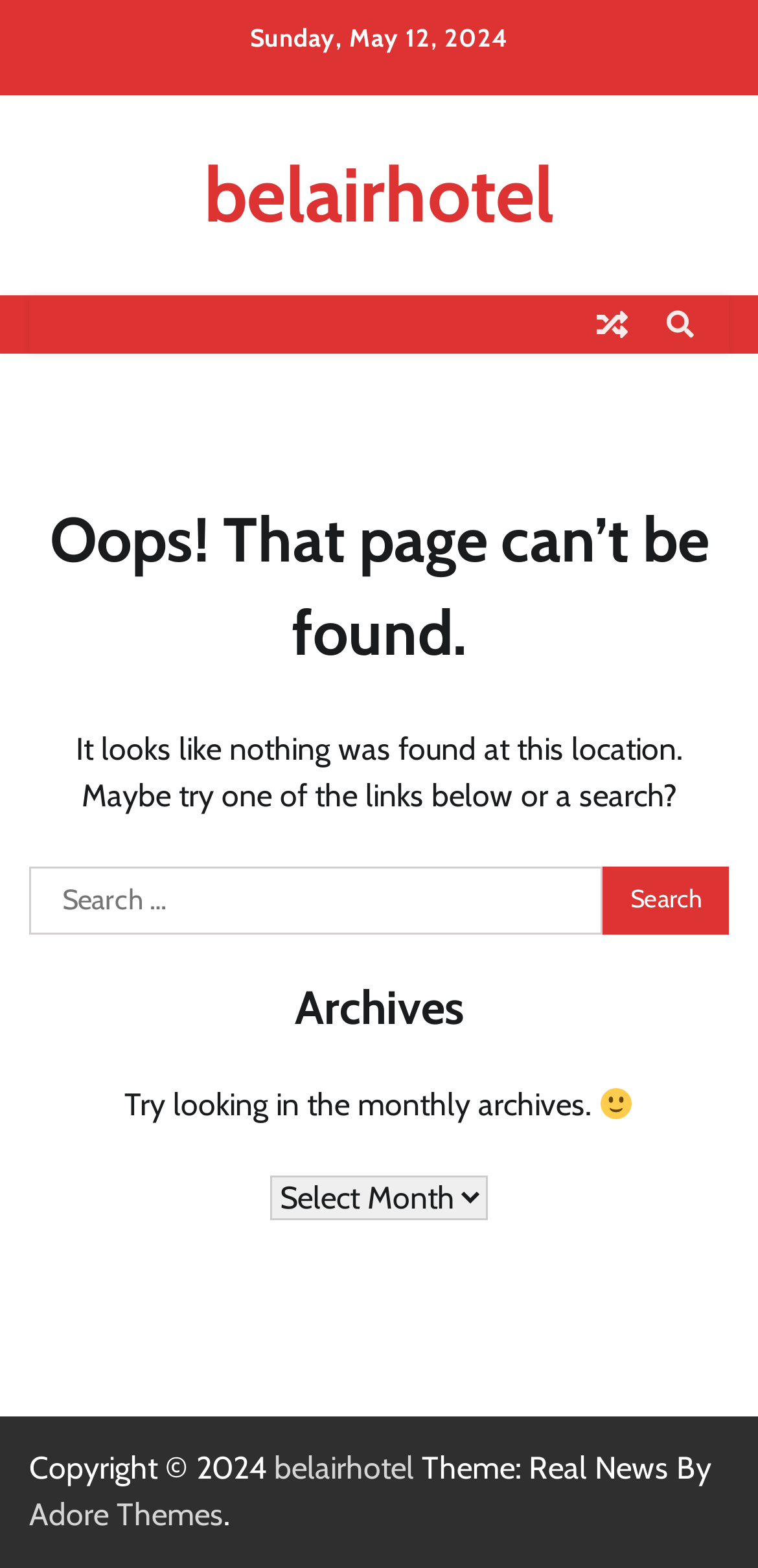Respond with a single word or phrase to the following question: What is the purpose of the search box?

To search for content